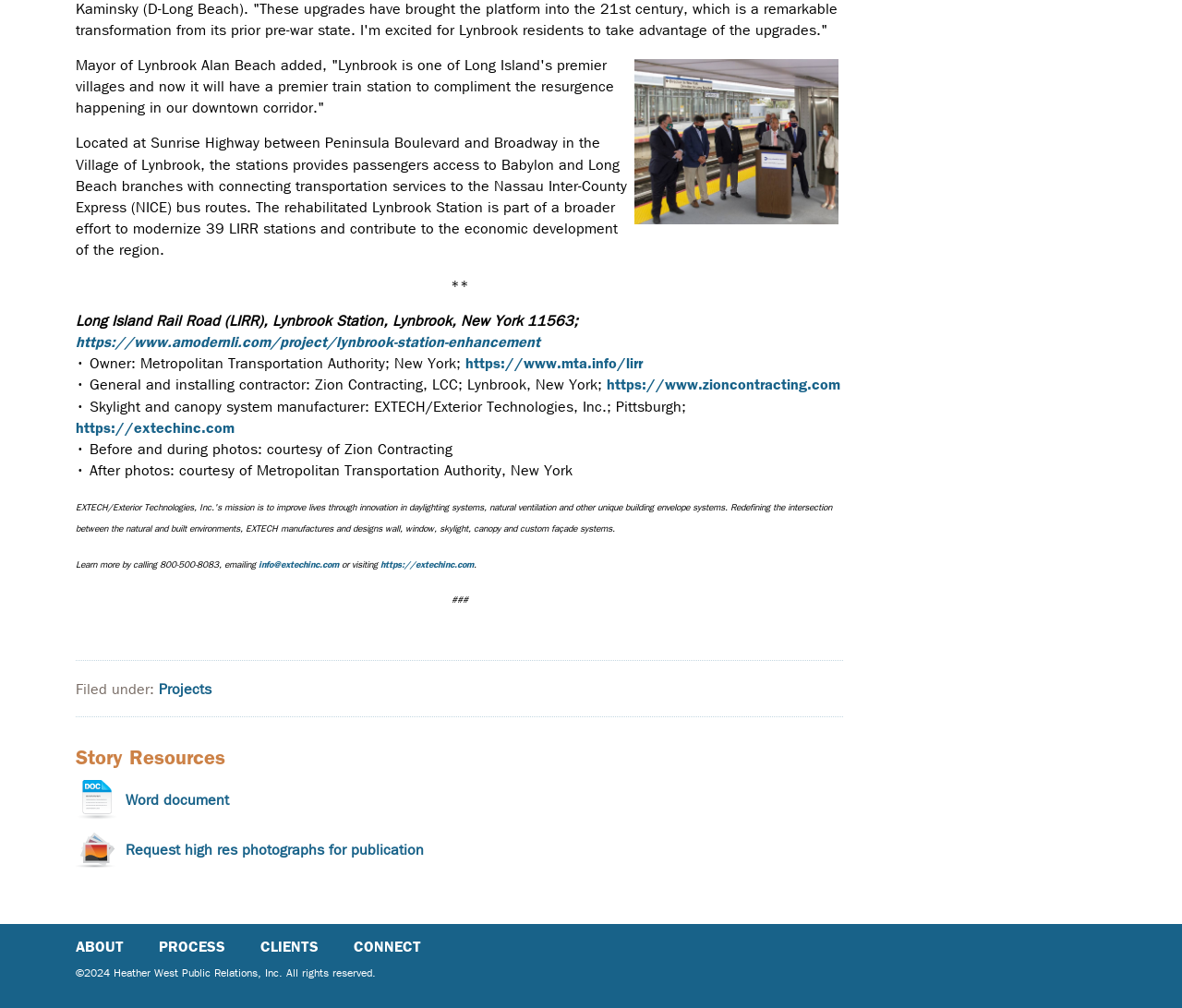Please determine the bounding box coordinates for the element that should be clicked to follow these instructions: "Click on the 'The 2024 Suffolk Pride Festival' link".

None